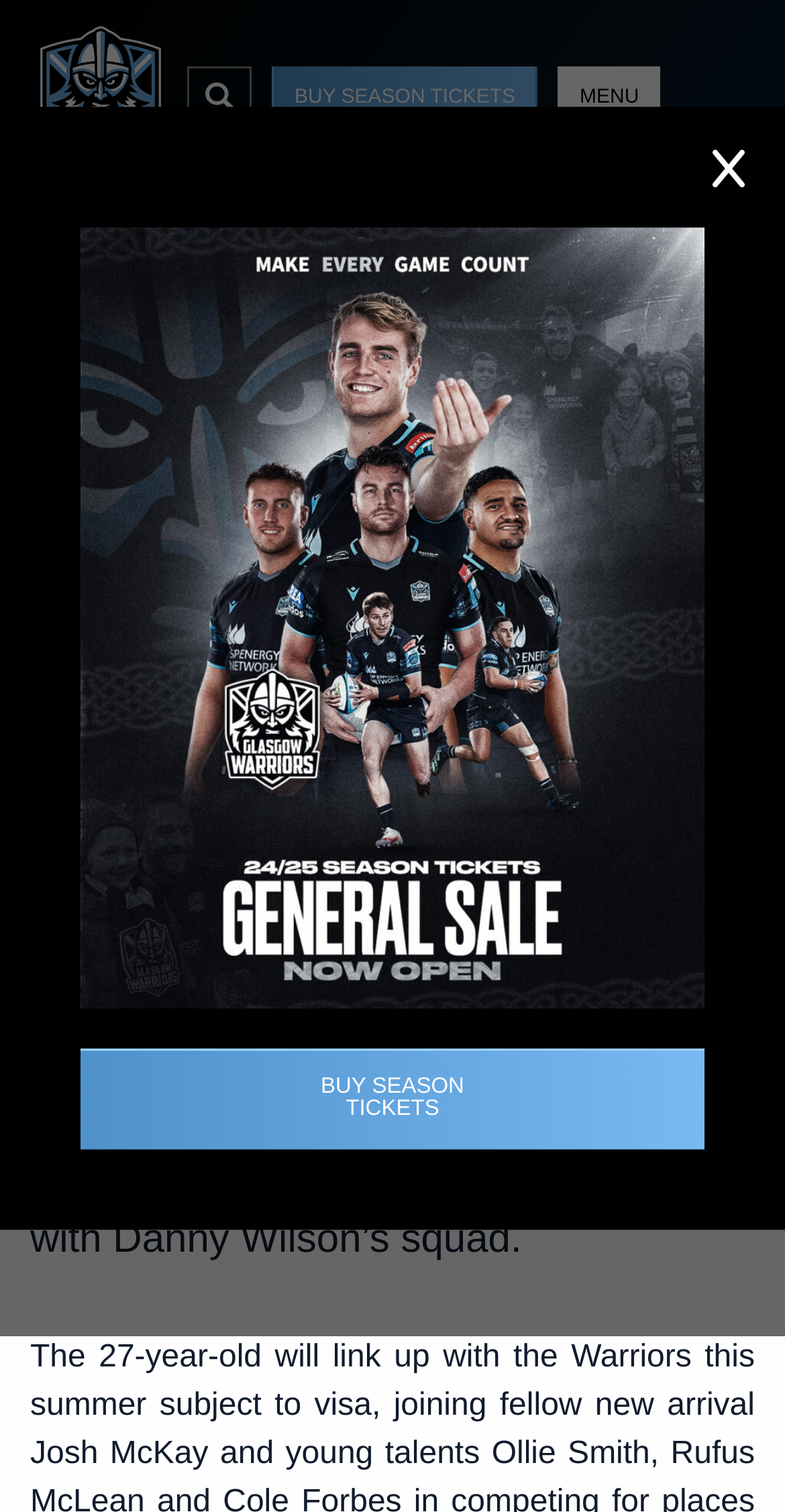Find and extract the text of the primary heading on the webpage.

CANCELLIERE JOINS GLASGOW WARRIORS